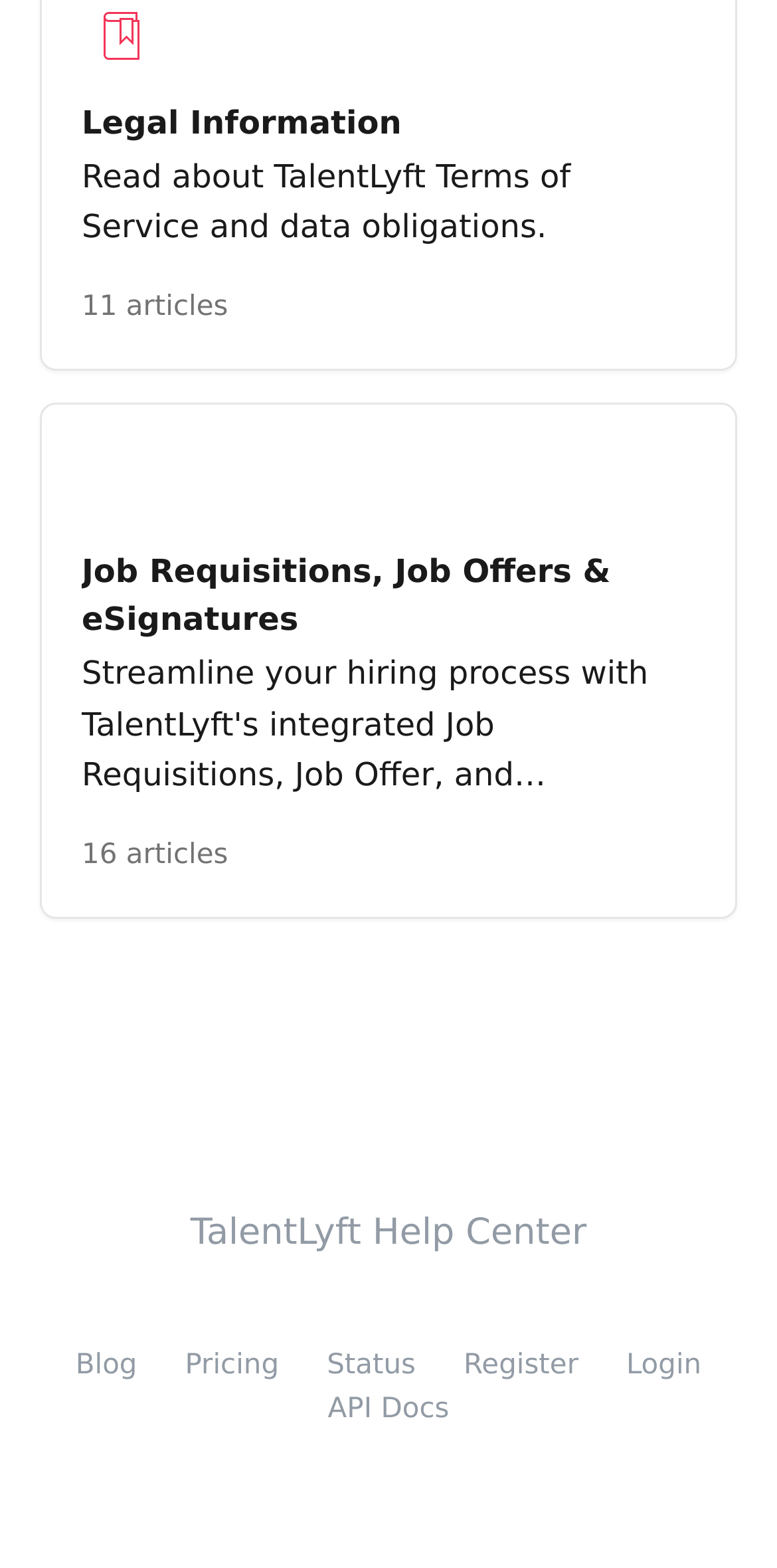Please identify the bounding box coordinates of the area that needs to be clicked to fulfill the following instruction: "Log in to your account."

[0.806, 0.861, 0.903, 0.881]